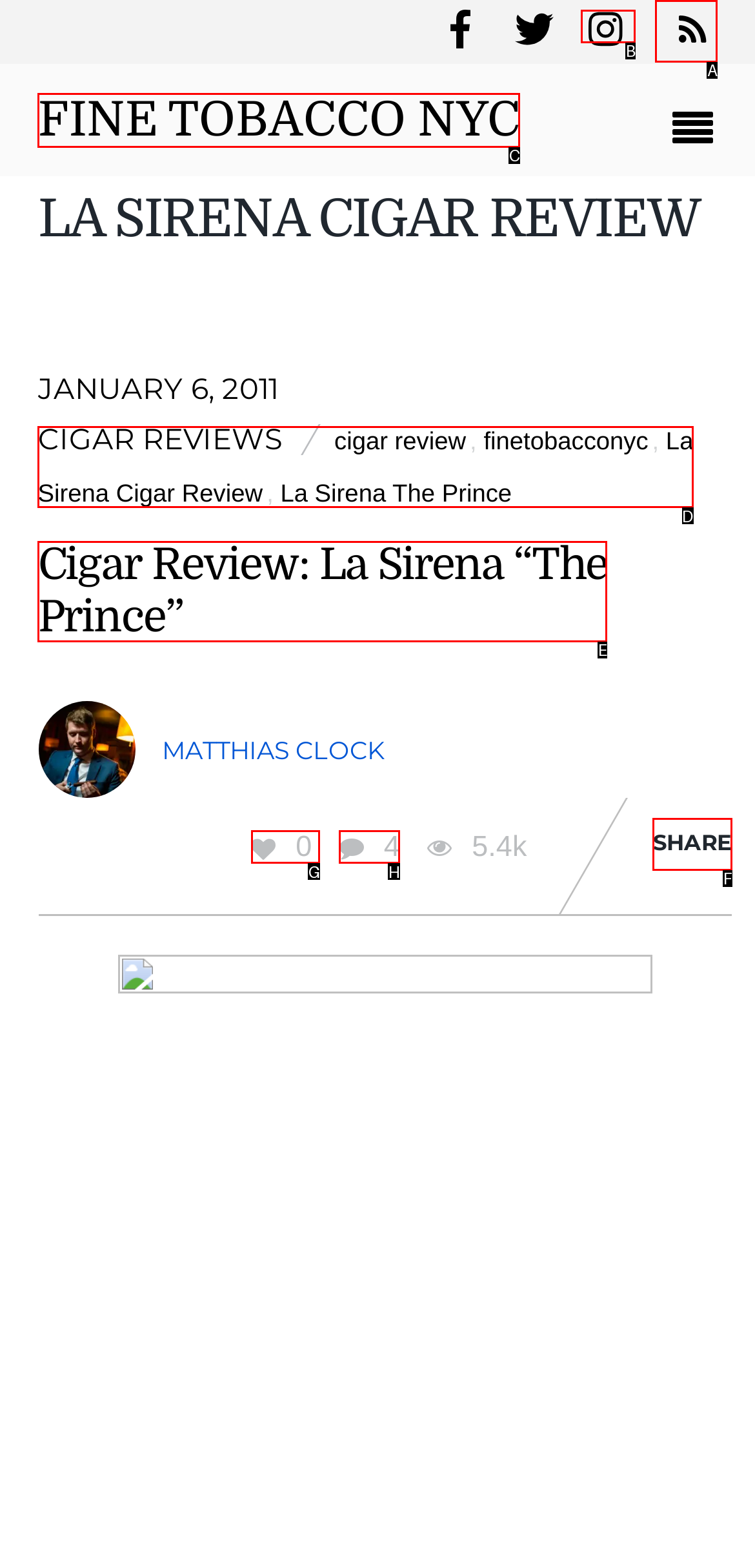Tell me which one HTML element I should click to complete the following task: Like us on Facebook Answer with the option's letter from the given choices directly.

None